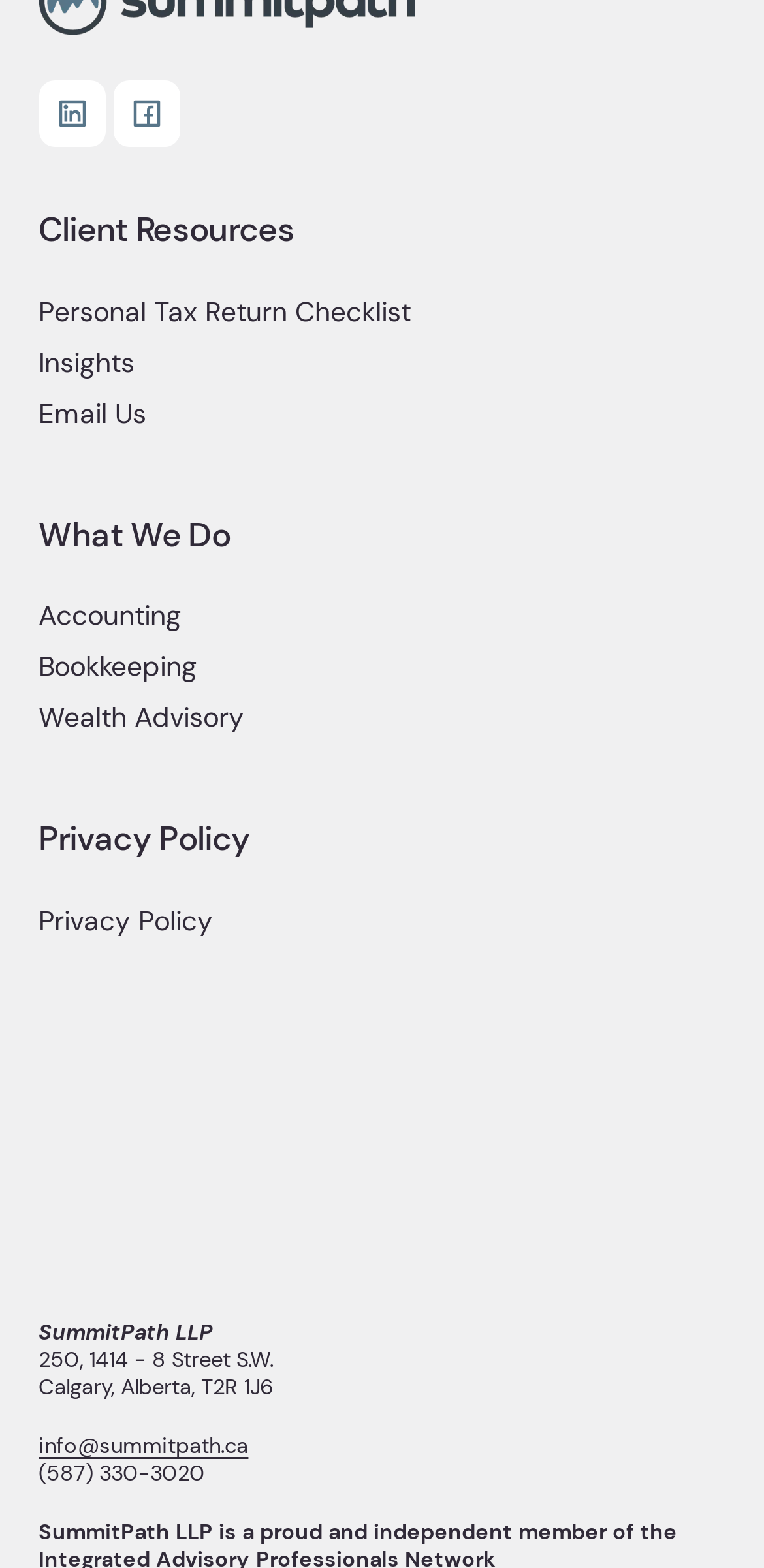What is the company name?
Could you answer the question with a detailed and thorough explanation?

I found the company name 'SummitPath LLP' in the StaticText element with bounding box coordinates [0.051, 0.841, 0.279, 0.858].